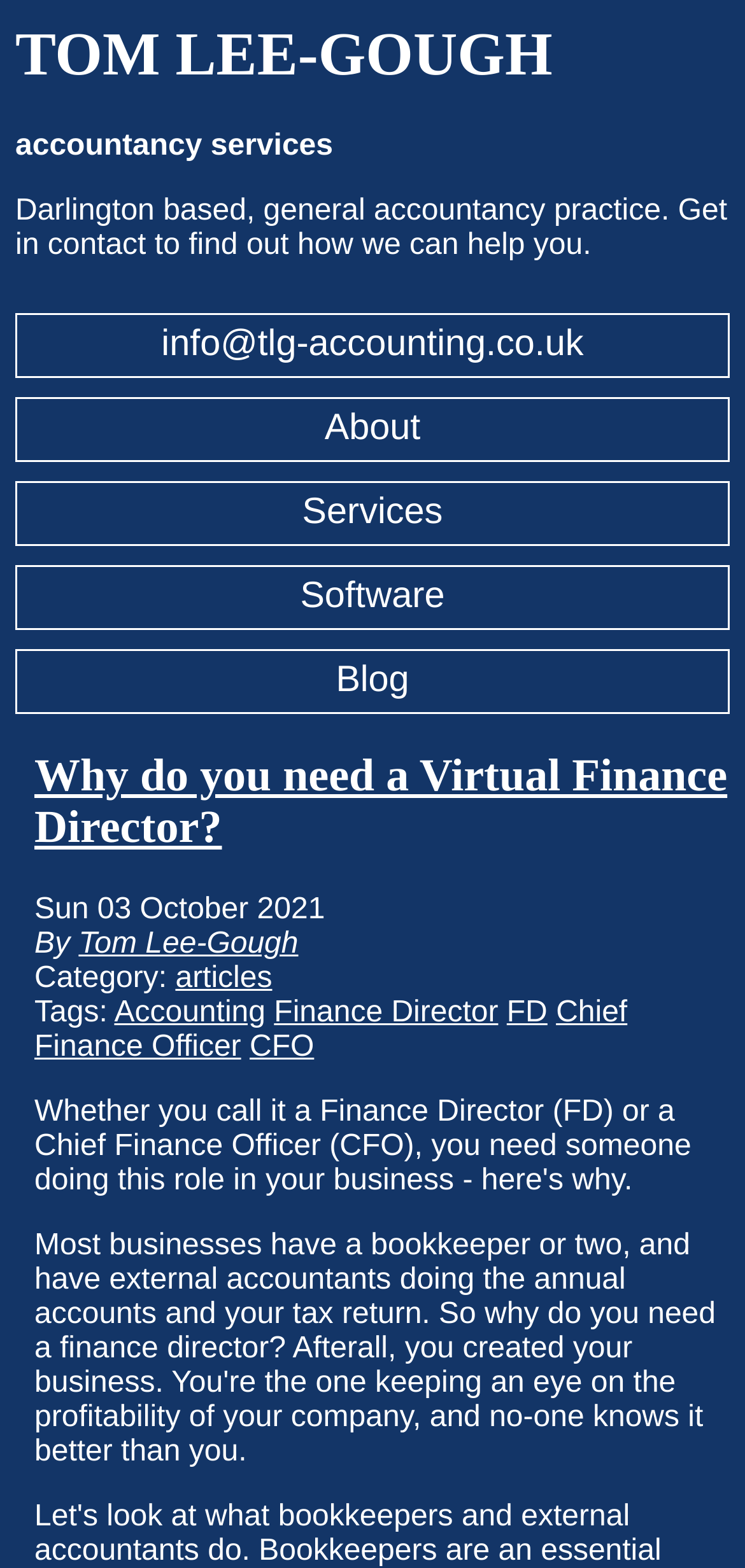Please find the bounding box coordinates of the element that you should click to achieve the following instruction: "Read the blog". The coordinates should be presented as four float numbers between 0 and 1: [left, top, right, bottom].

[0.021, 0.414, 0.979, 0.456]